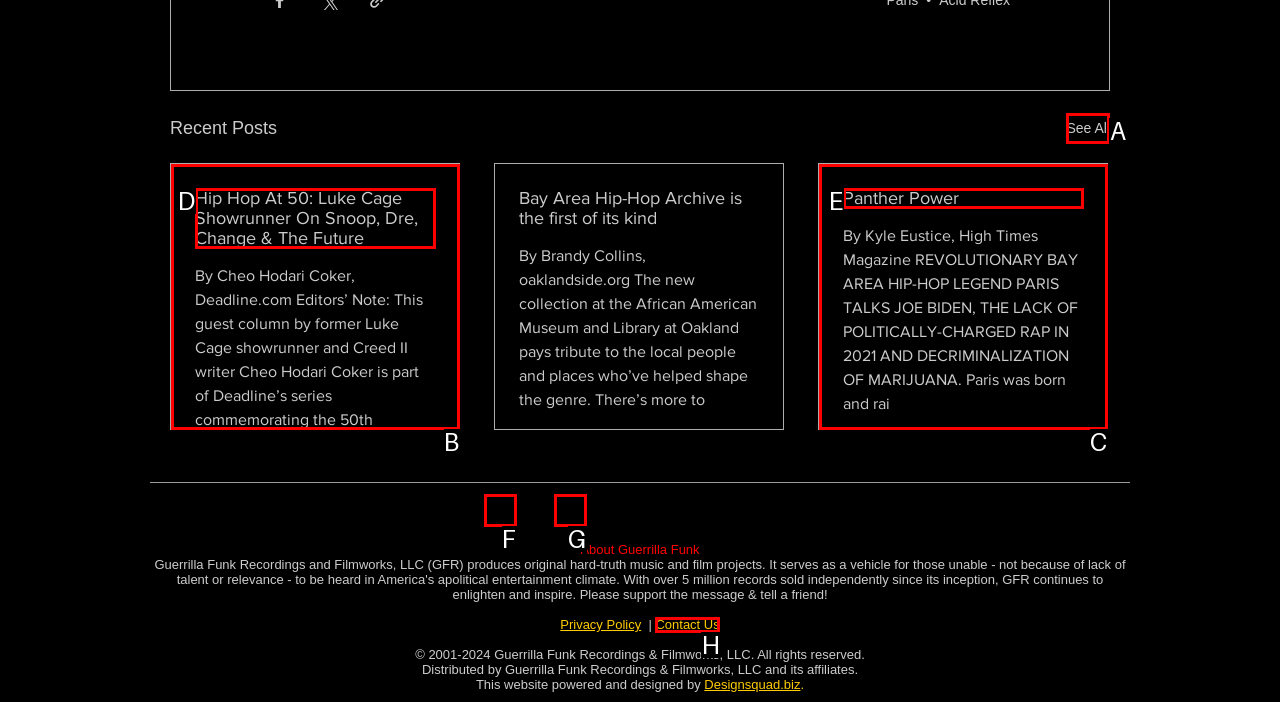Determine which element should be clicked for this task: Click on 'See All' to view more posts
Answer with the letter of the selected option.

A